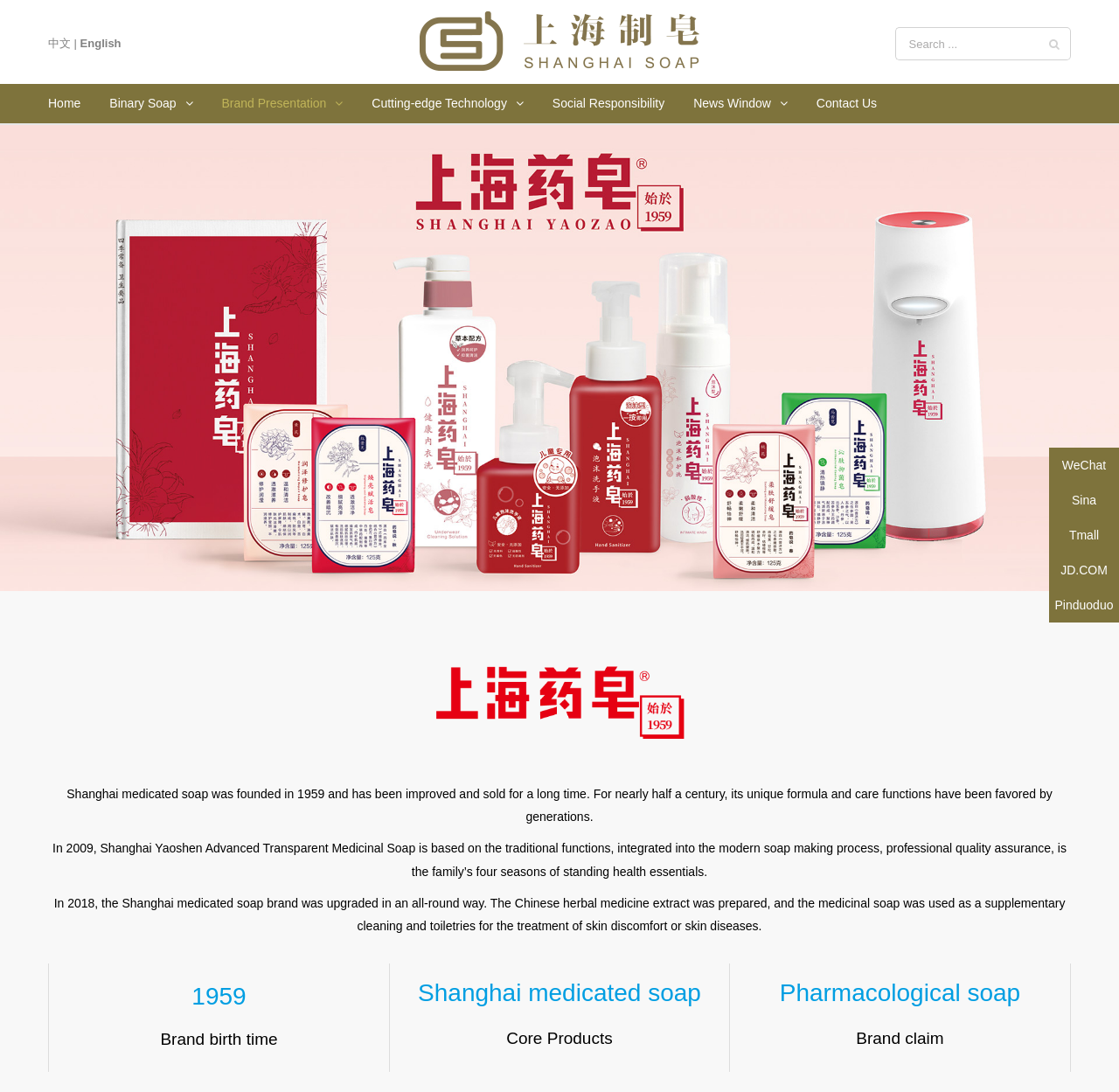Please mark the bounding box coordinates of the area that should be clicked to carry out the instruction: "View Brand Presentation".

[0.198, 0.077, 0.306, 0.113]